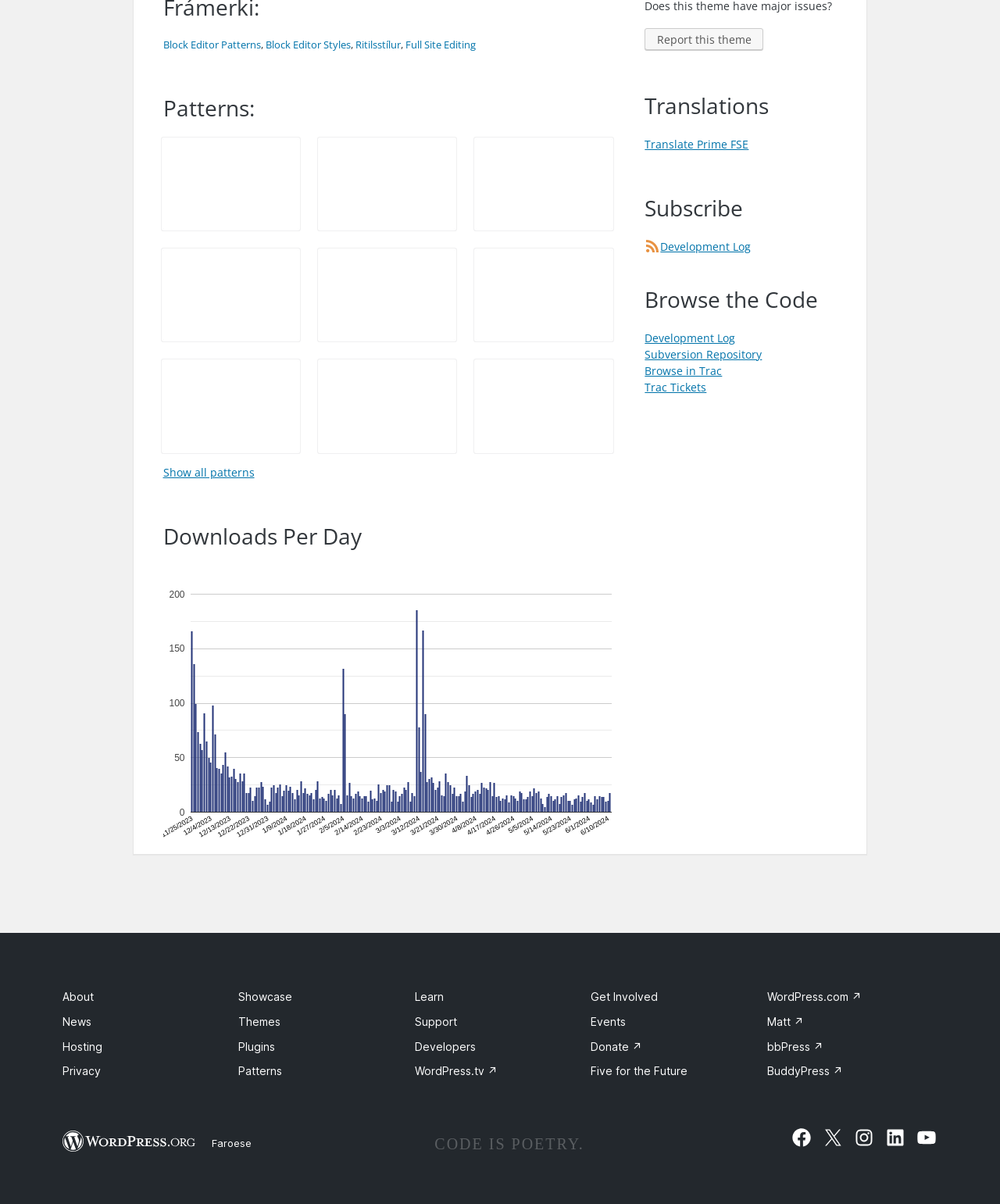Locate the bounding box coordinates of the element that should be clicked to fulfill the instruction: "Visit the company profile page".

None